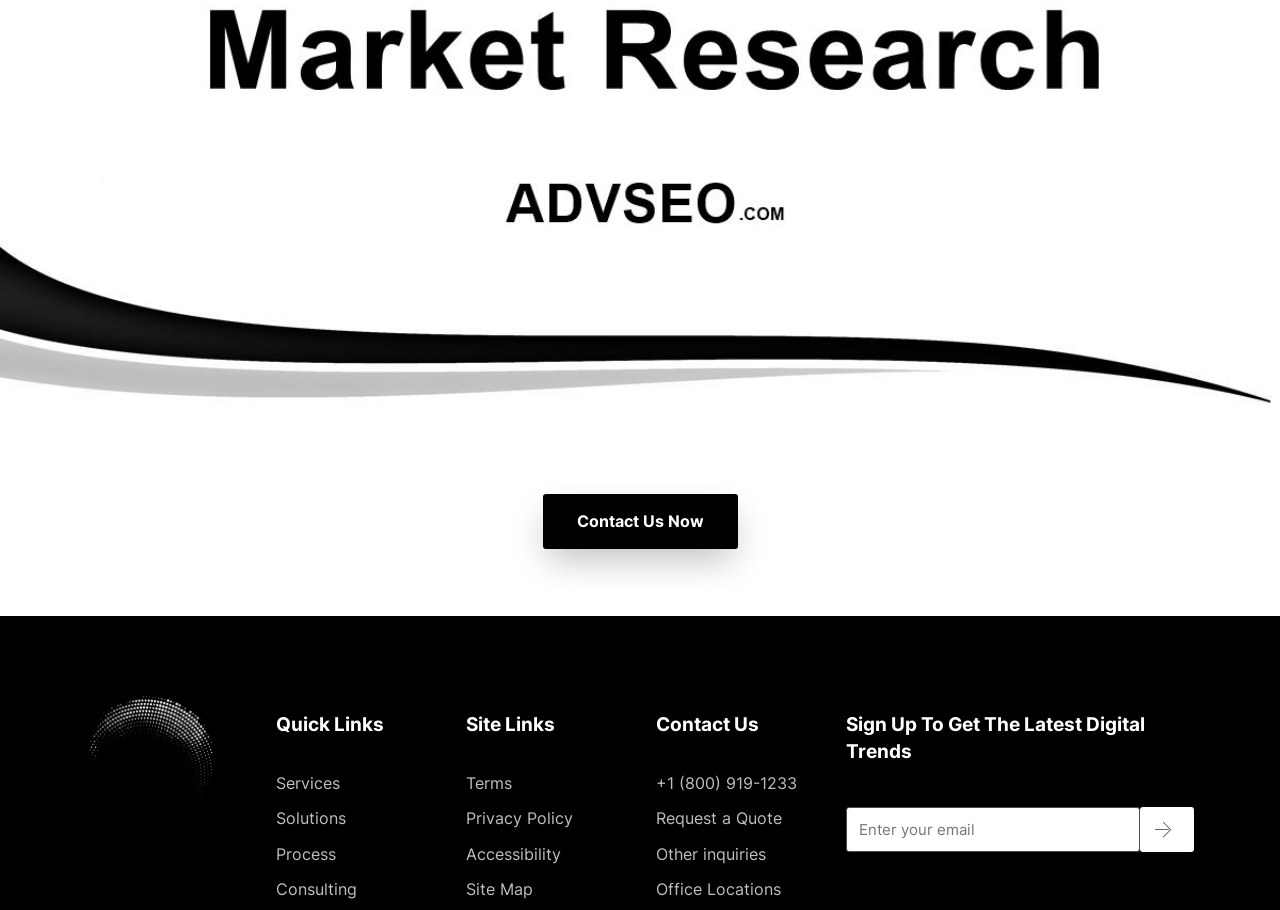Determine the bounding box coordinates for the area that needs to be clicked to fulfill this task: "Click Contact Us Now". The coordinates must be given as four float numbers between 0 and 1, i.e., [left, top, right, bottom].

[0.424, 0.543, 0.576, 0.604]